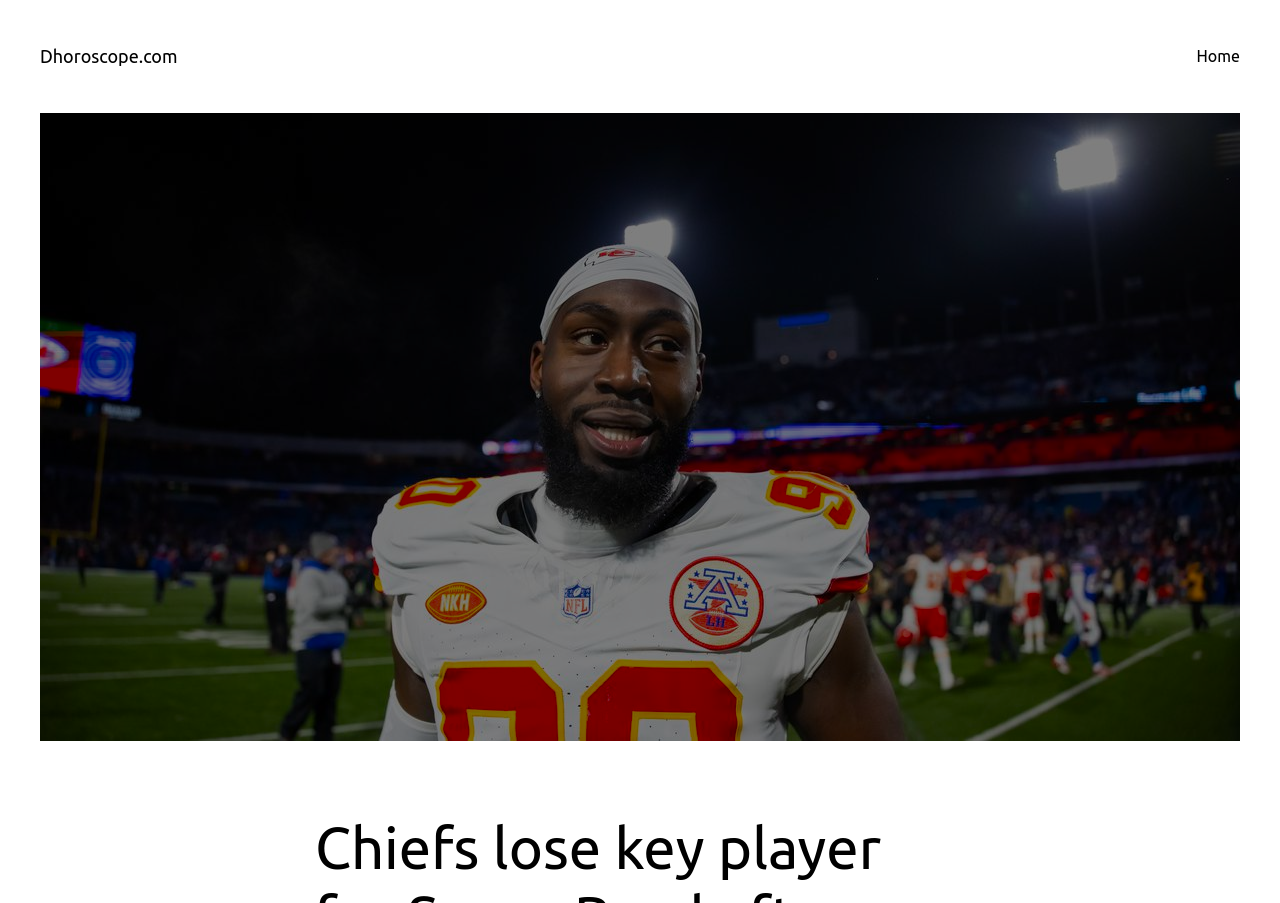Locate the bounding box of the UI element based on this description: "Home". Provide four float numbers between 0 and 1 as [left, top, right, bottom].

[0.935, 0.048, 0.969, 0.077]